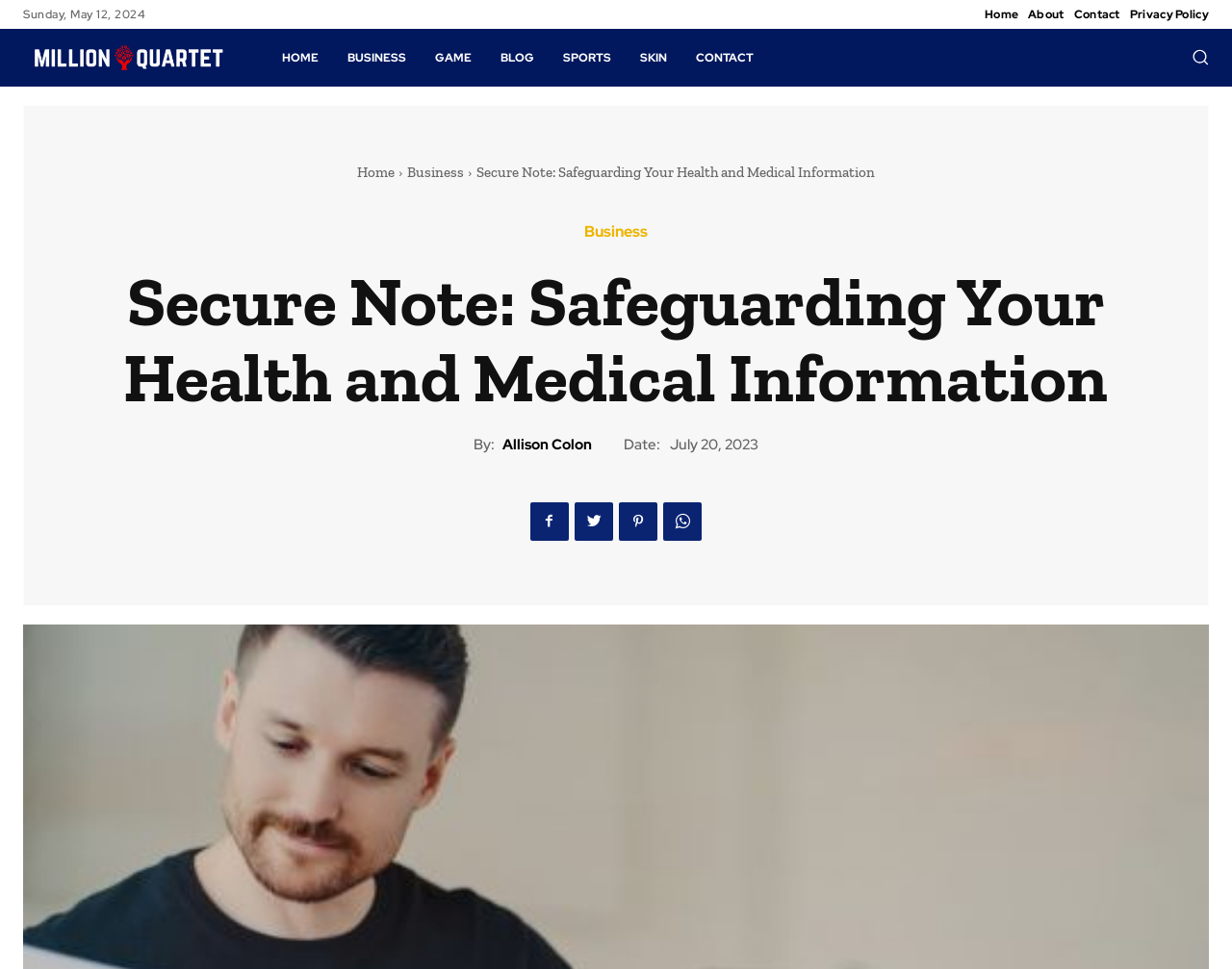Provide the bounding box coordinates in the format (top-left x, top-left y, bottom-right x, bottom-right y). All values are floating point numbers between 0 and 1. Determine the bounding box coordinate of the UI element described as: Allison Colon

[0.407, 0.45, 0.48, 0.468]